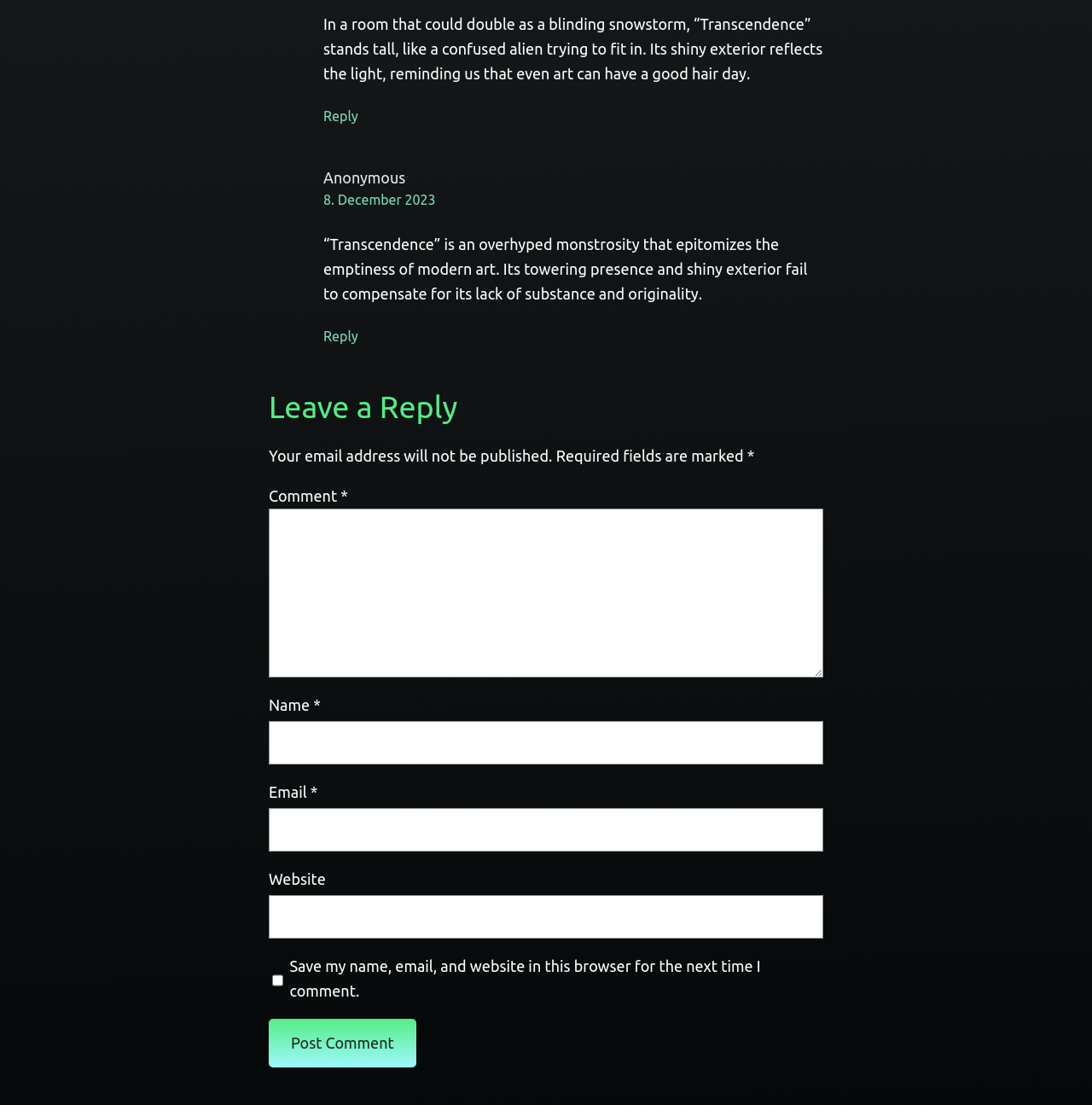What is the purpose of the checkbox?
Using the image as a reference, answer the question in detail.

The purpose of the checkbox is to save the user's name, email, and website in the browser for the next time they comment, as indicated by the text next to the checkbox.